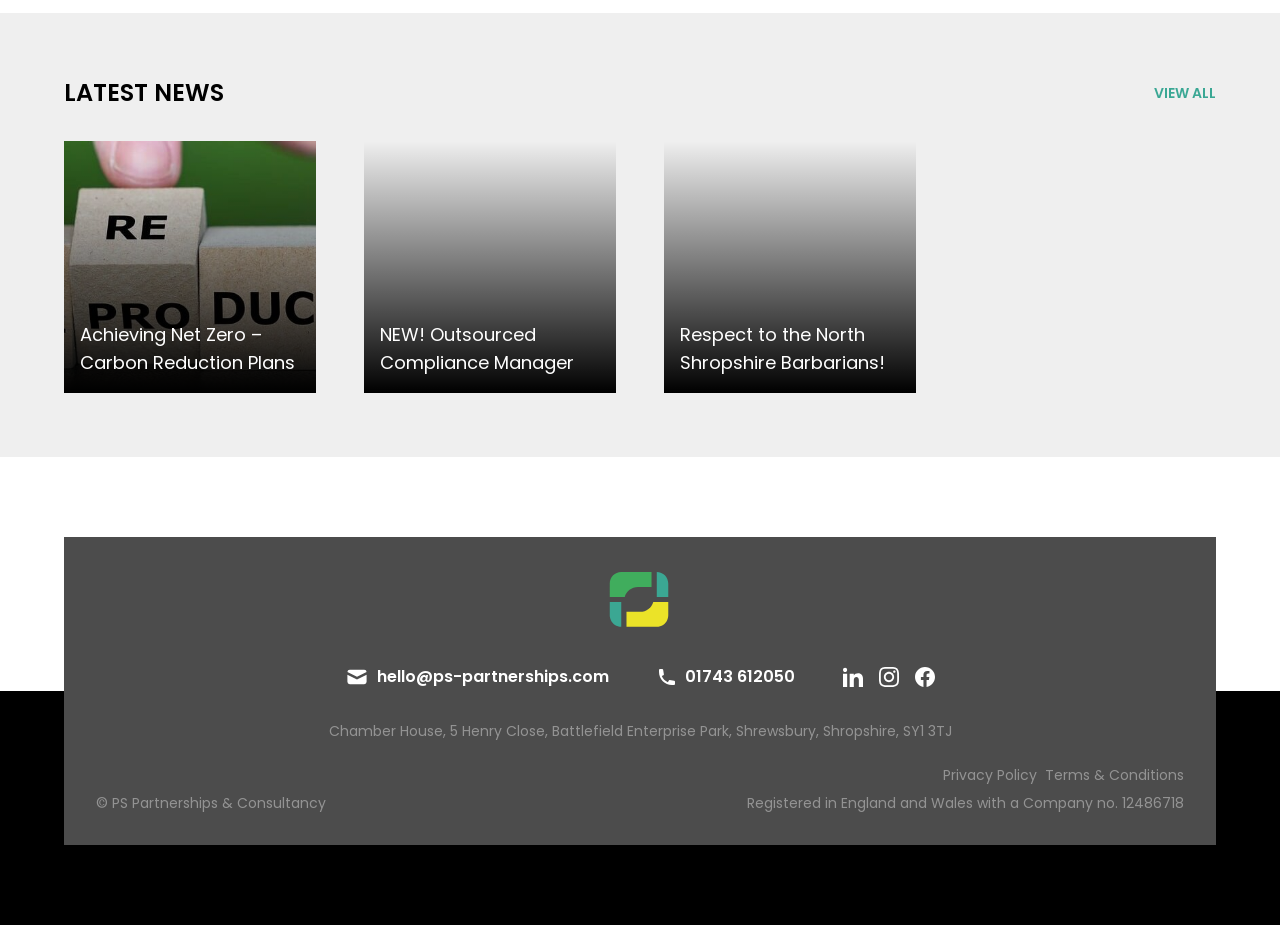How many news articles are displayed?
Please look at the screenshot and answer using one word or phrase.

3